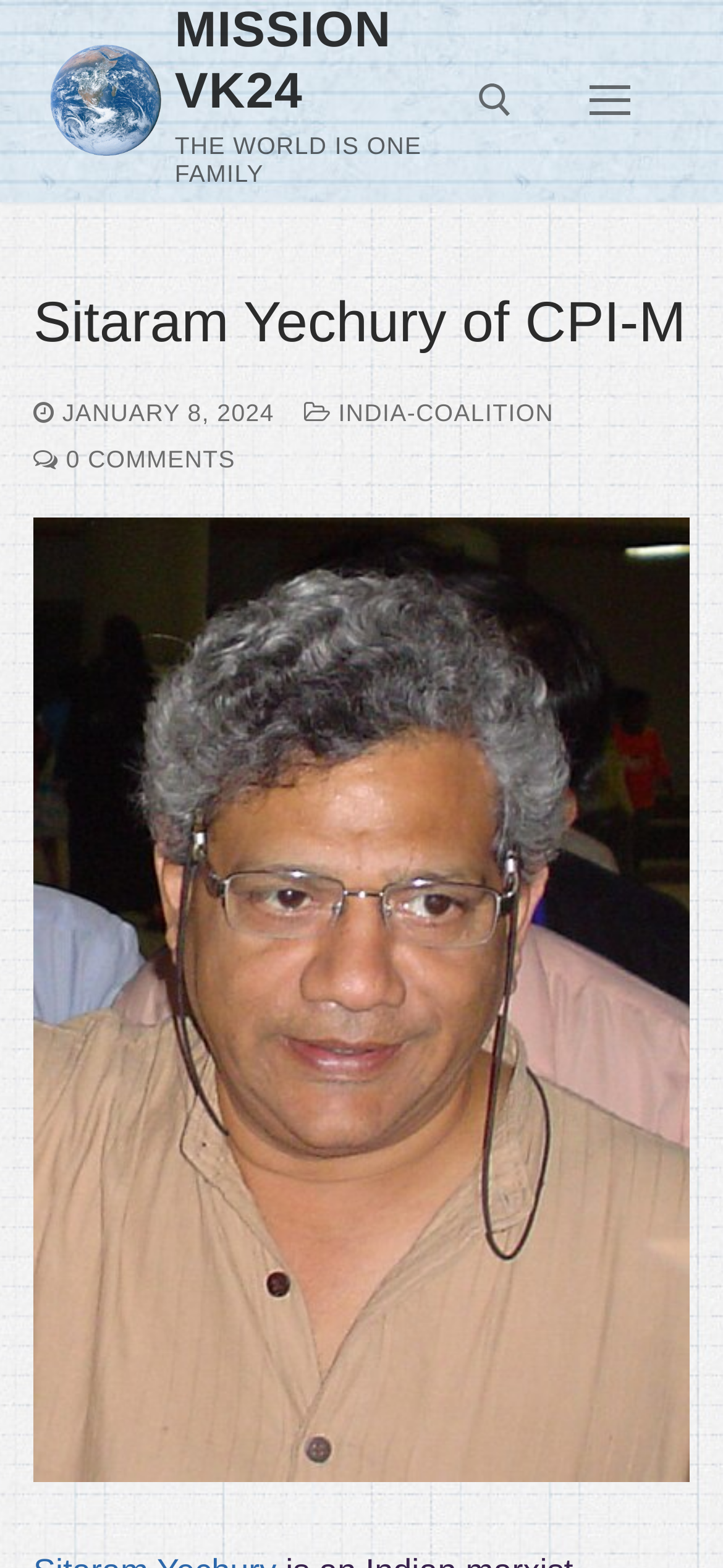Provide an in-depth description of the elements and layout of the webpage.

The webpage is about Sitaram Yechury, an Indian Marxist politician and the General Secretary of the Communist Party of India (Marxist). 

At the top left, there is a link to "Mission VK24" accompanied by an image with the same name. Next to it, there is another link to "MISSION VK24" in a slightly larger font size. Below these links, there is a static text "THE WORLD IS ONE FAMILY". 

On the top right, there is a search tool that can be opened by clicking on the "open search tool" link. The search tool consists of a text "Search for:", a search box, and a "submit search" button. 

On the top right corner, there is a navigation icon button. When clicked, it reveals a menu with a heading "Sitaram Yechury of CPI-M" at the top. Below the heading, there are three links: "JANUARY 8, 2024" with a time element, "INDIA-COALITION", and an icon with "0 COMMENTS".